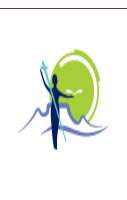Please answer the following question using a single word or phrase: 
What does the raised arm symbolize?

Empowerment or progress